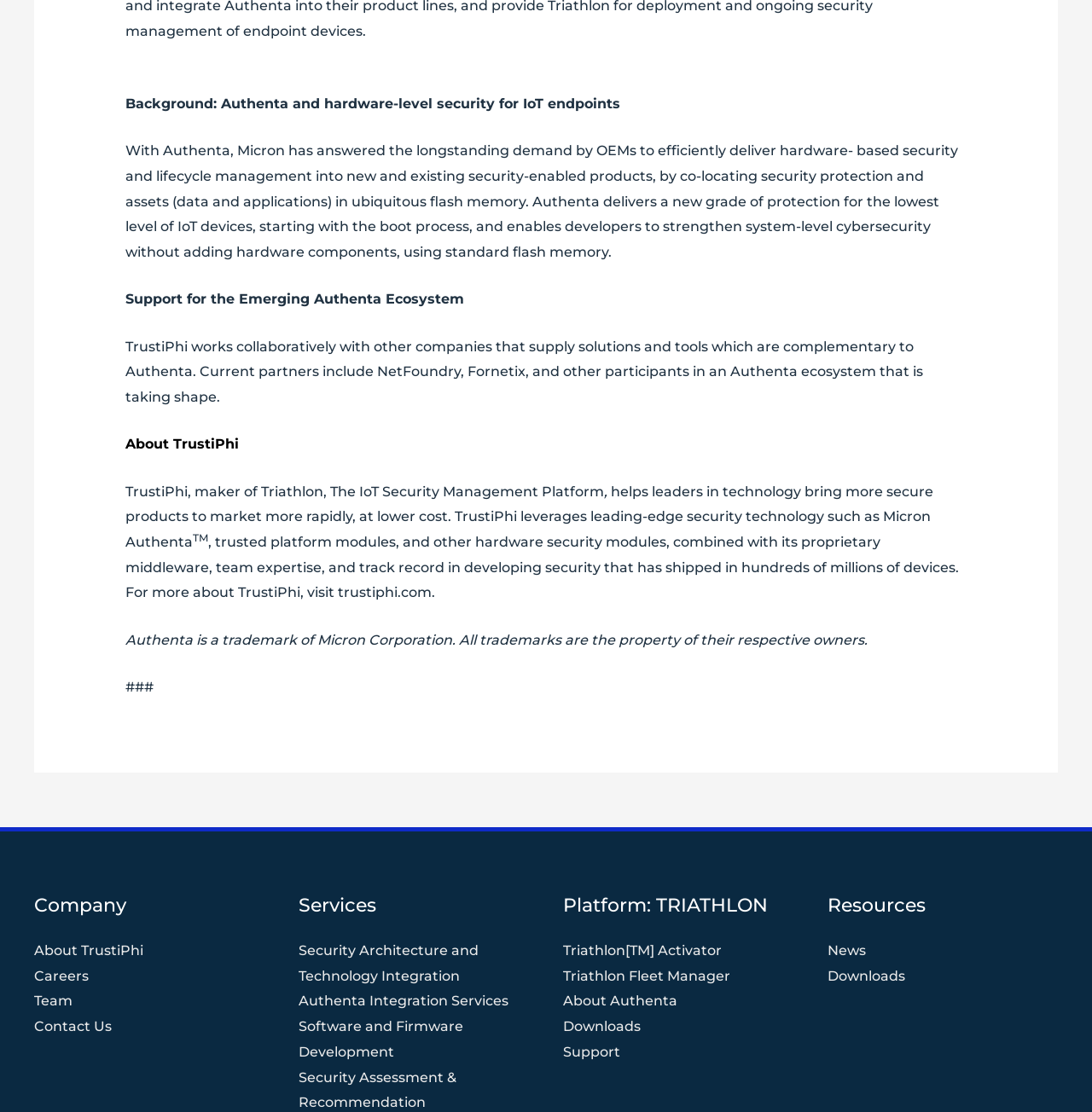Locate the bounding box coordinates of the clickable area to execute the instruction: "Learn about the company". Provide the coordinates as four float numbers between 0 and 1, represented as [left, top, right, bottom].

[0.031, 0.801, 0.242, 0.827]